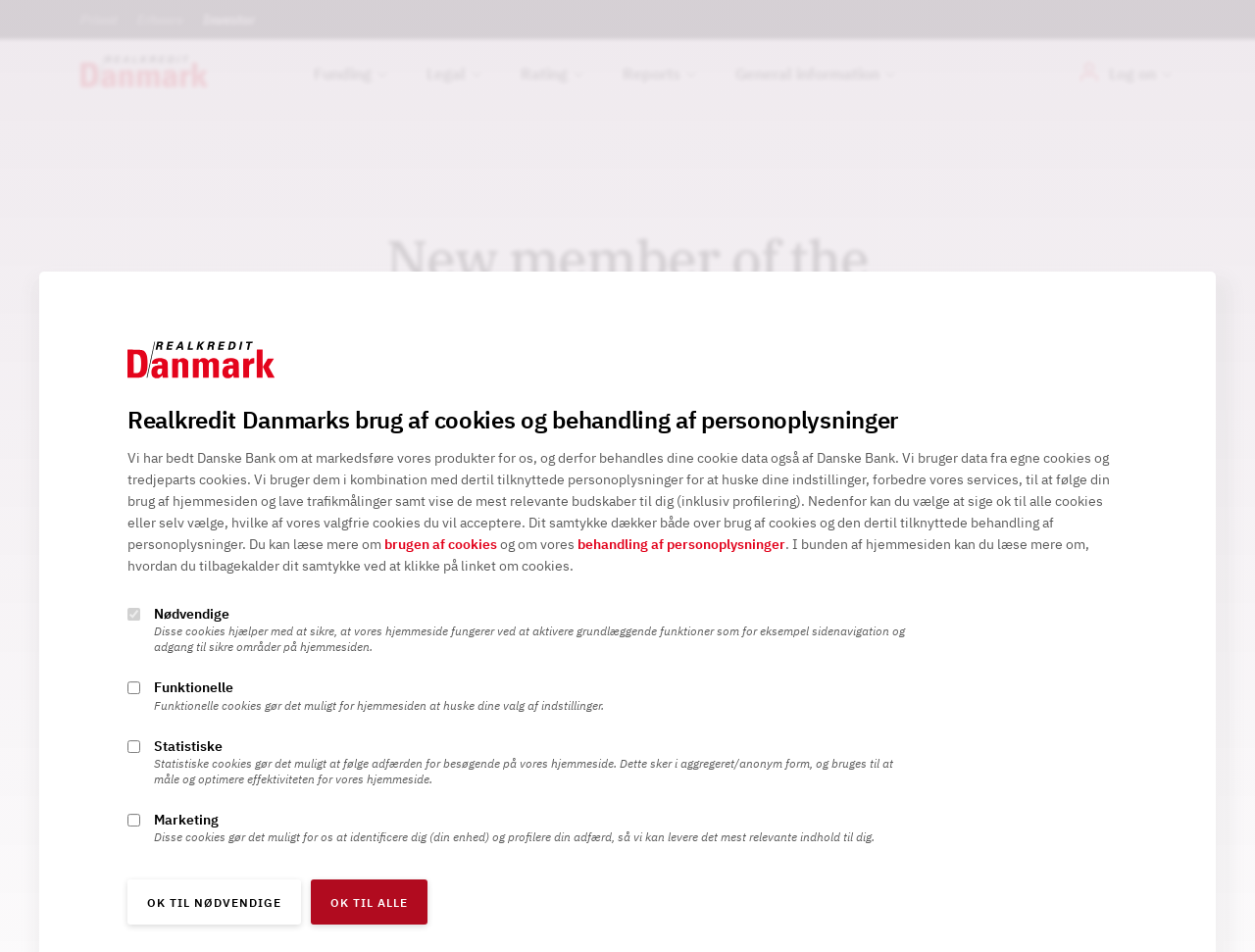Pinpoint the bounding box coordinates of the area that should be clicked to complete the following instruction: "Click the 'Realkredit Danmark' link". The coordinates must be given as four float numbers between 0 and 1, i.e., [left, top, right, bottom].

[0.064, 0.059, 0.166, 0.095]